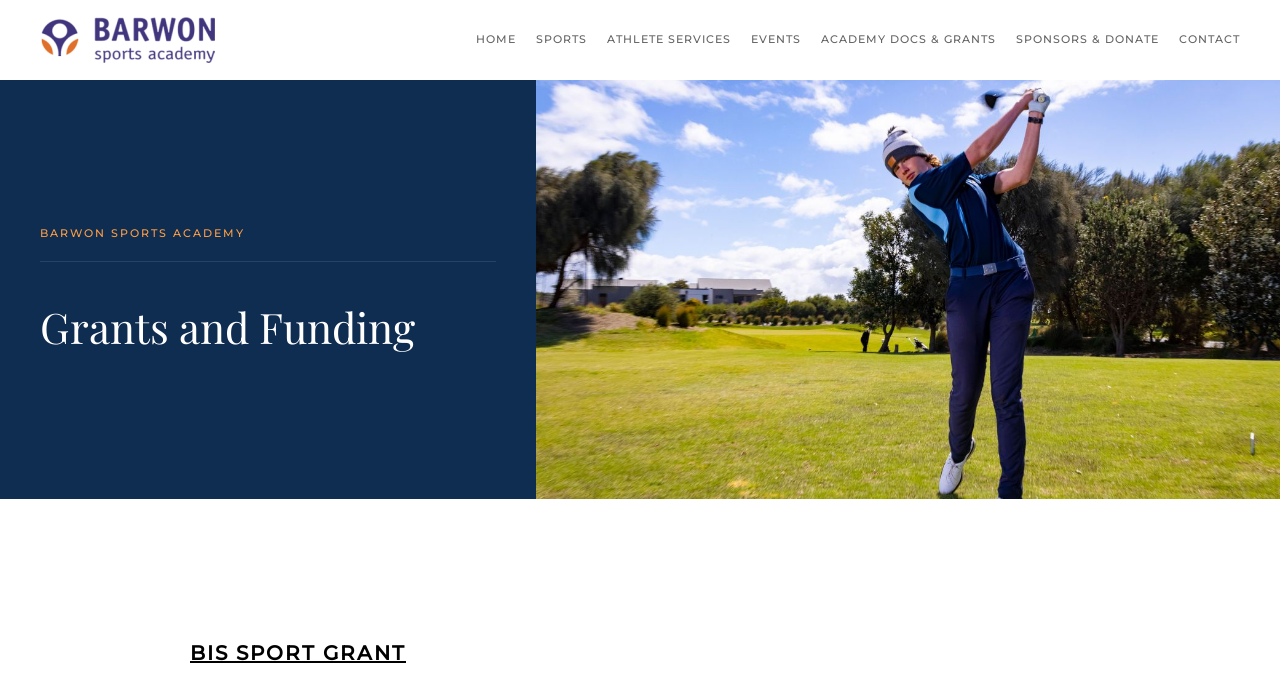Indicate the bounding box coordinates of the element that needs to be clicked to satisfy the following instruction: "check BIS SPORT GRANT". The coordinates should be four float numbers between 0 and 1, i.e., [left, top, right, bottom].

[0.148, 0.934, 0.852, 0.975]